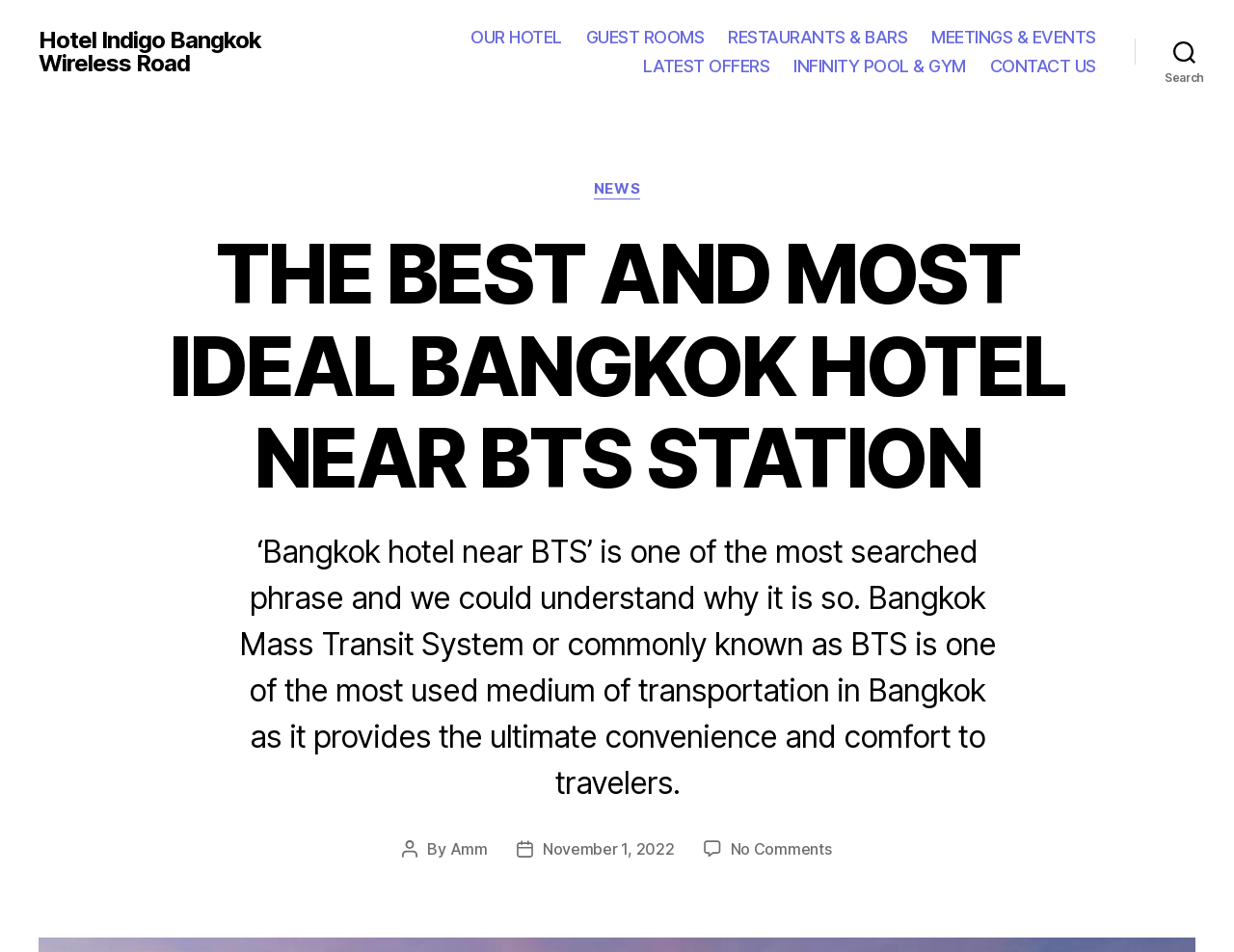Please answer the following question using a single word or phrase: What is the author of the post?

Amm